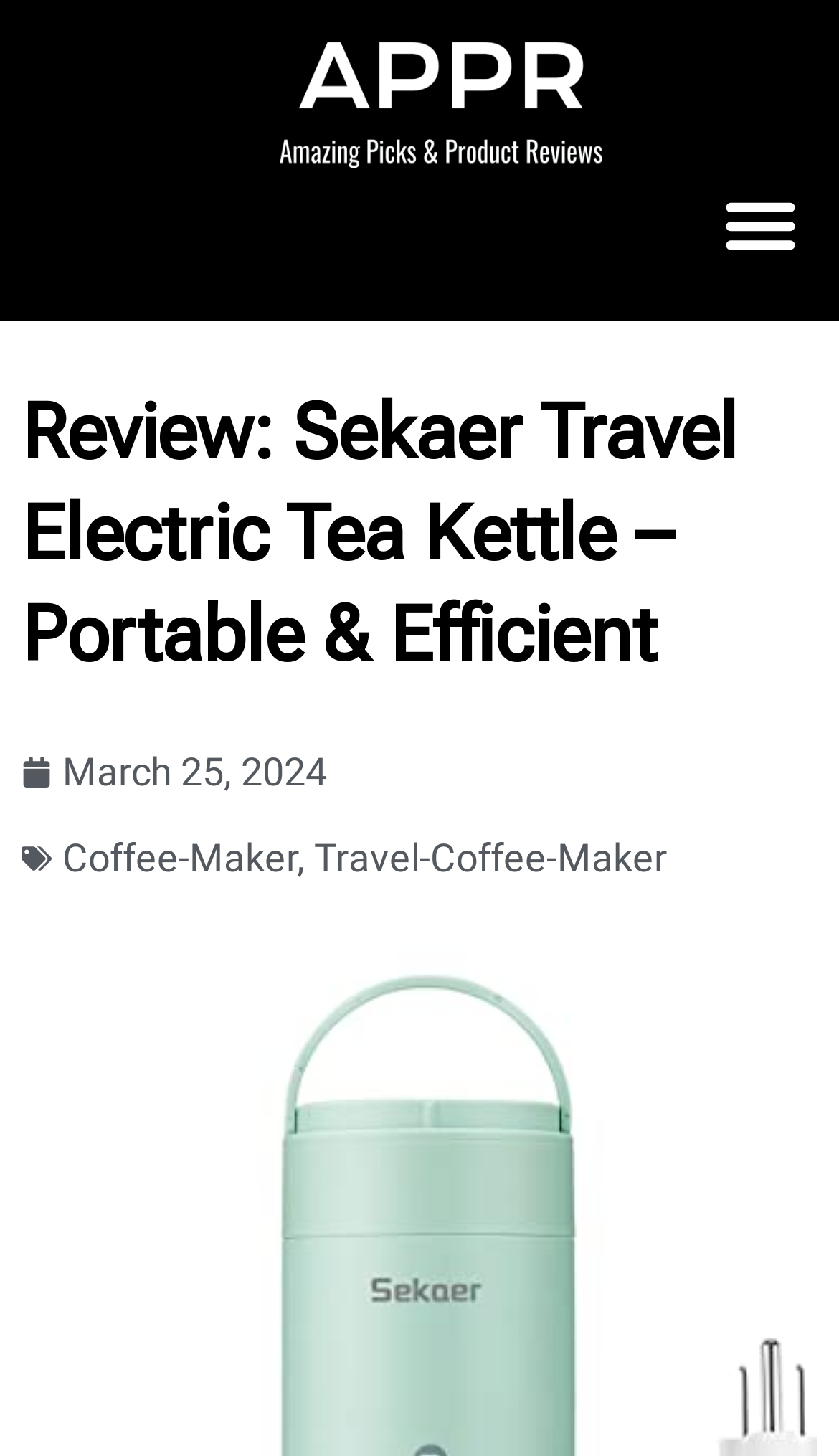Give a detailed account of the webpage.

The webpage is a product review page, specifically reviewing the Sekaer Travel Electric Tea Kettle SY-618G. At the top, there is a link on the left side, and a menu toggle button on the right side. Below these elements, a prominent heading displays the title of the review, "Review: Sekaer Travel Electric Tea Kettle – Portable & Efficient". 

Under the heading, there is a timestamp indicating the review was published on March 25, 2024. To the right of the timestamp, there are two links, "Coffee-Maker" and "Travel-Coffee-Maker", which are likely related to the product being reviewed.